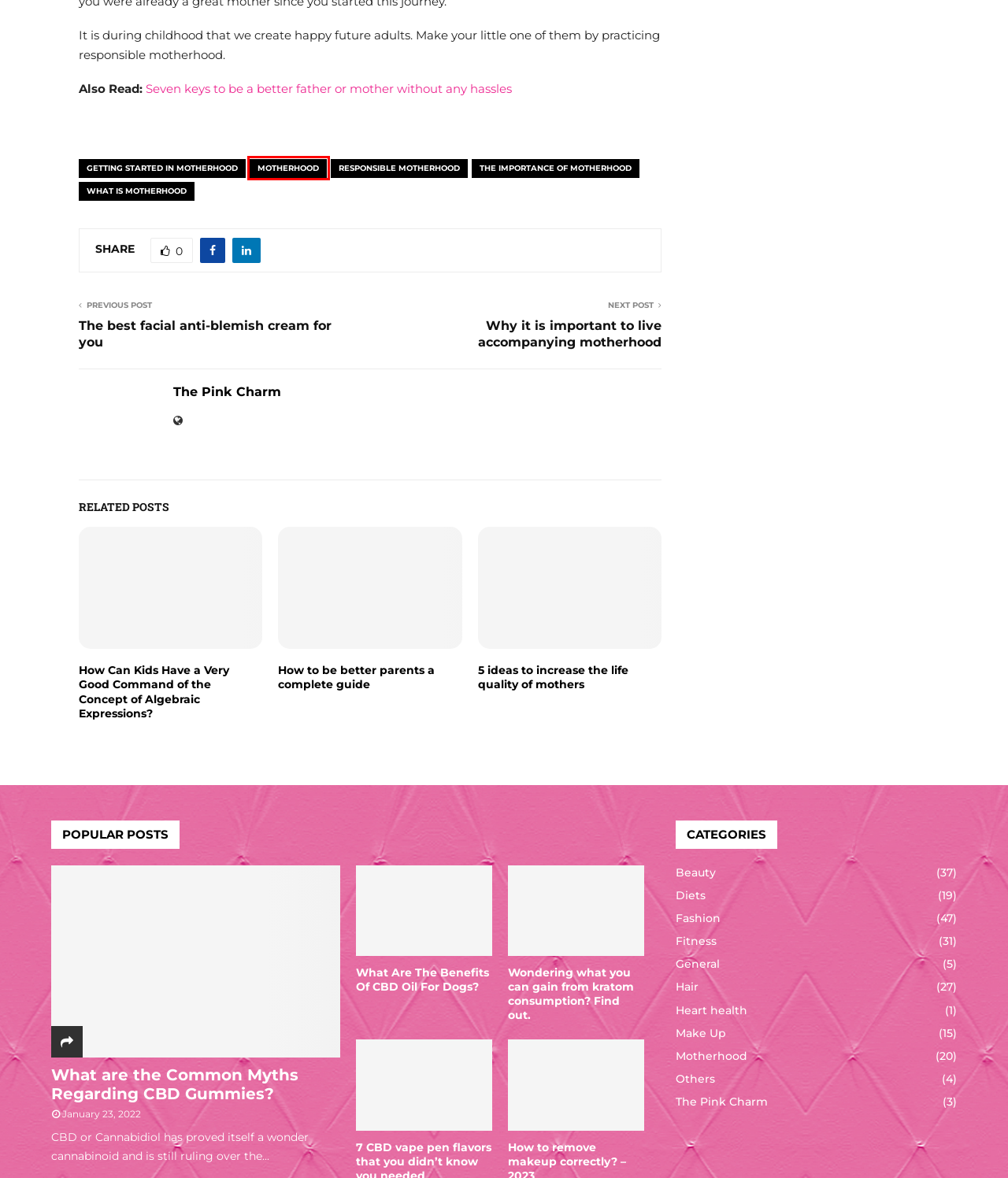Look at the screenshot of a webpage that includes a red bounding box around a UI element. Select the most appropriate webpage description that matches the page seen after clicking the highlighted element. Here are the candidates:
A. 7 CBD vape pen flavors that you didn't know you needed
B. Why it is important to live accompanying motherhood
C. What is motherhood Archives - The Pink Charm
D. Wondering what you can gain from kratom consumption? Find out.
E. The best facial anti-blemish cream for your skin
F. Others Archives - The Pink Charm
G. The Pink Charm Archives - The Pink Charm
H. motherhood Archives - The Pink Charm

H